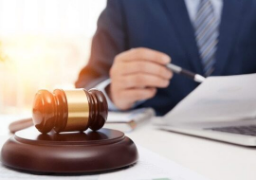Answer the following query concisely with a single word or phrase:
What is the atmosphere conveyed by the lighting in the image?

Focus and diligence